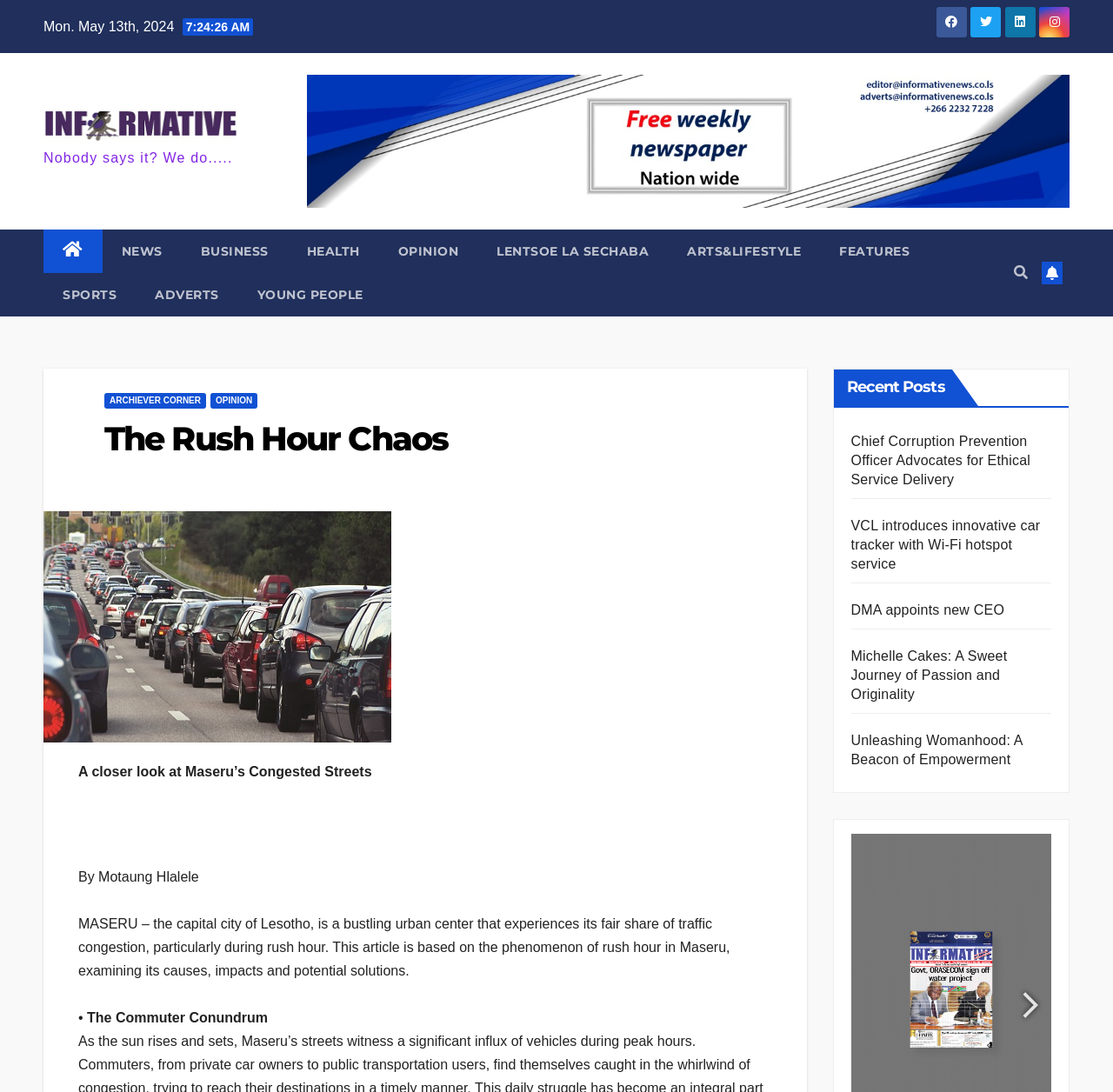Specify the bounding box coordinates of the element's area that should be clicked to execute the given instruction: "Check the recent post 'Chief Corruption Prevention Officer Advocates for Ethical Service Delivery'". The coordinates should be four float numbers between 0 and 1, i.e., [left, top, right, bottom].

[0.764, 0.397, 0.926, 0.446]